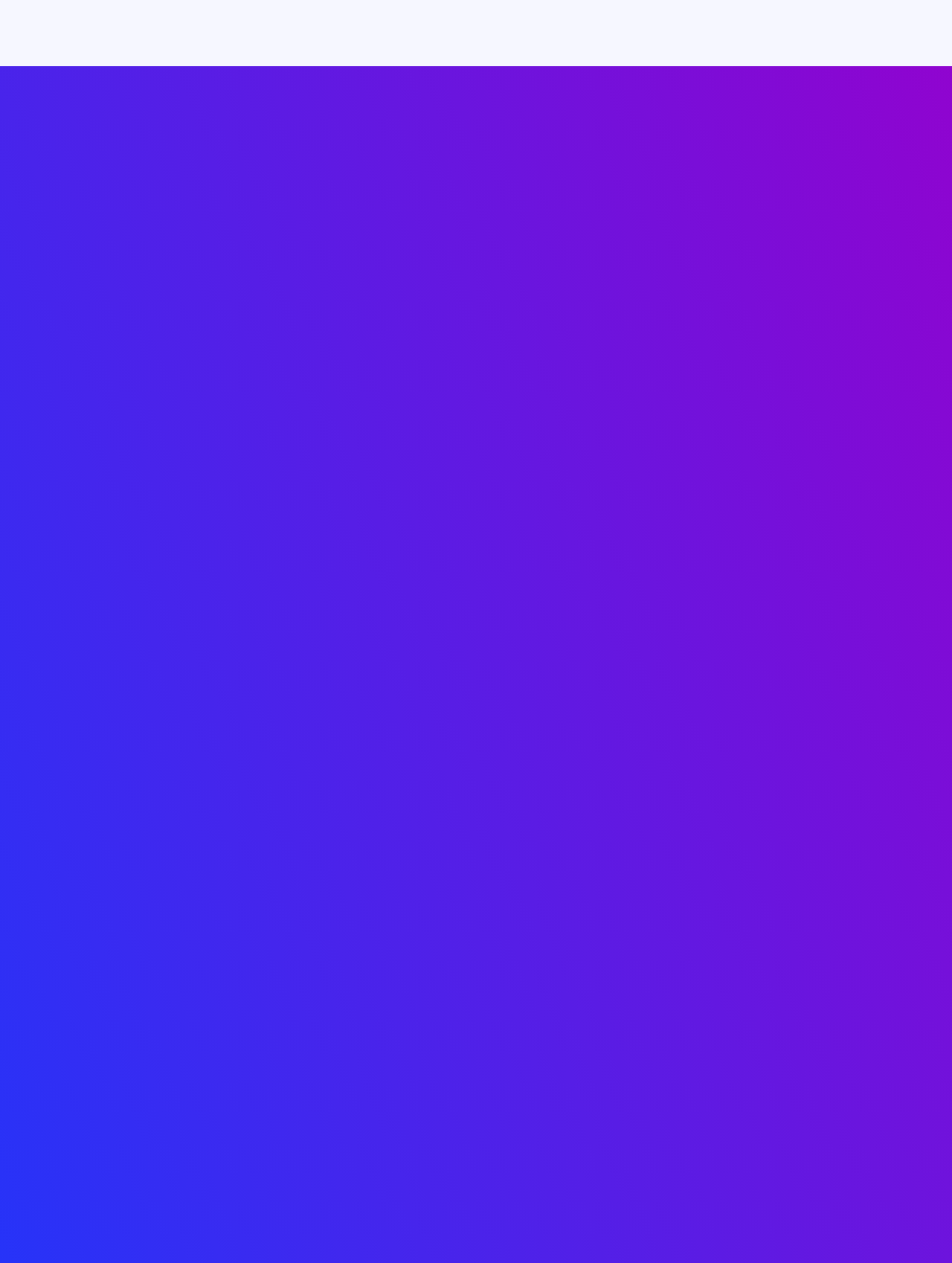Find the bounding box of the UI element described as follows: "Research & Studies".

[0.341, 0.941, 0.443, 0.949]